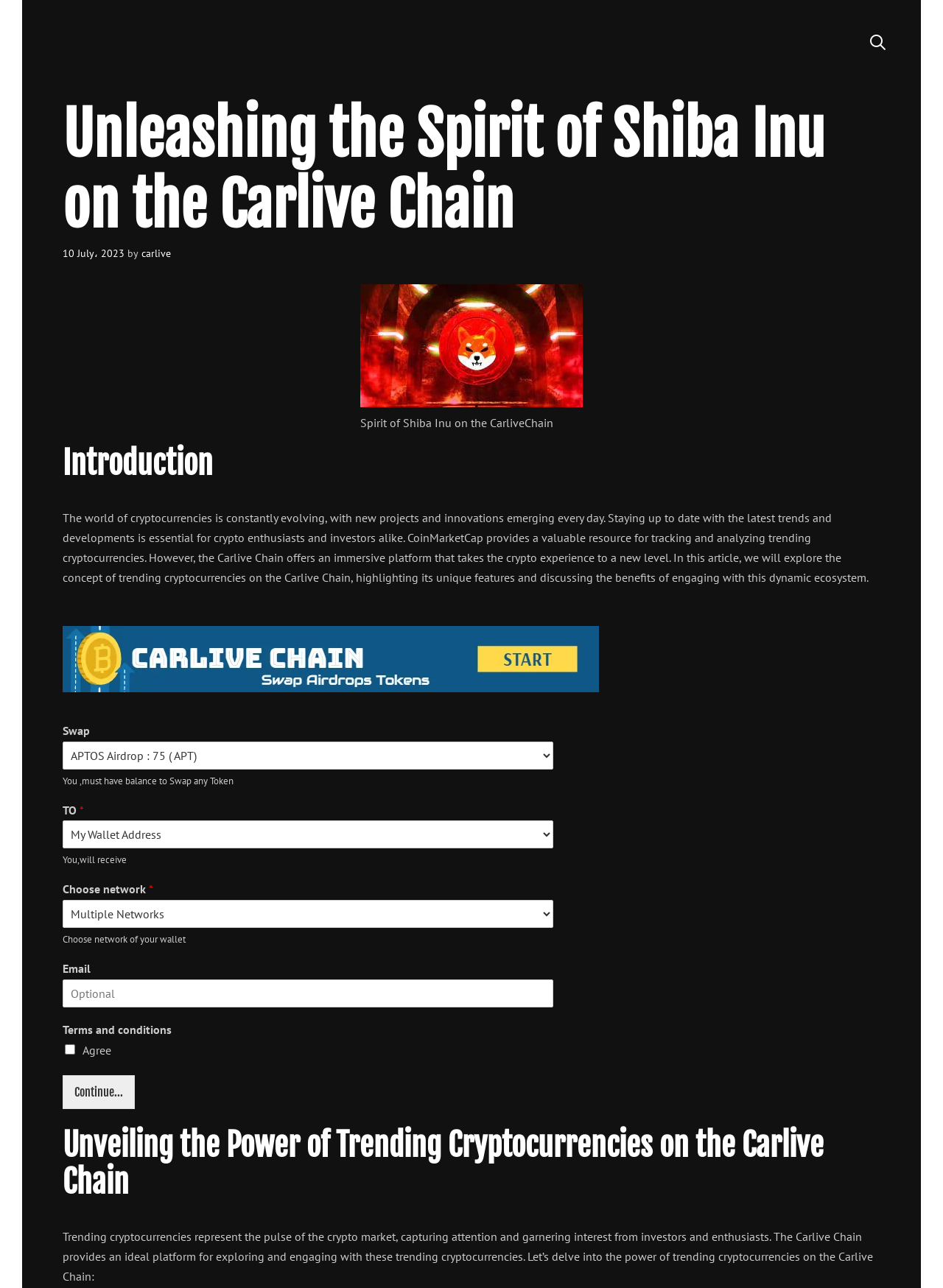Can you find the bounding box coordinates for the element that needs to be clicked to execute this instruction: "Continue"? The coordinates should be given as four float numbers between 0 and 1, i.e., [left, top, right, bottom].

[0.066, 0.835, 0.143, 0.861]